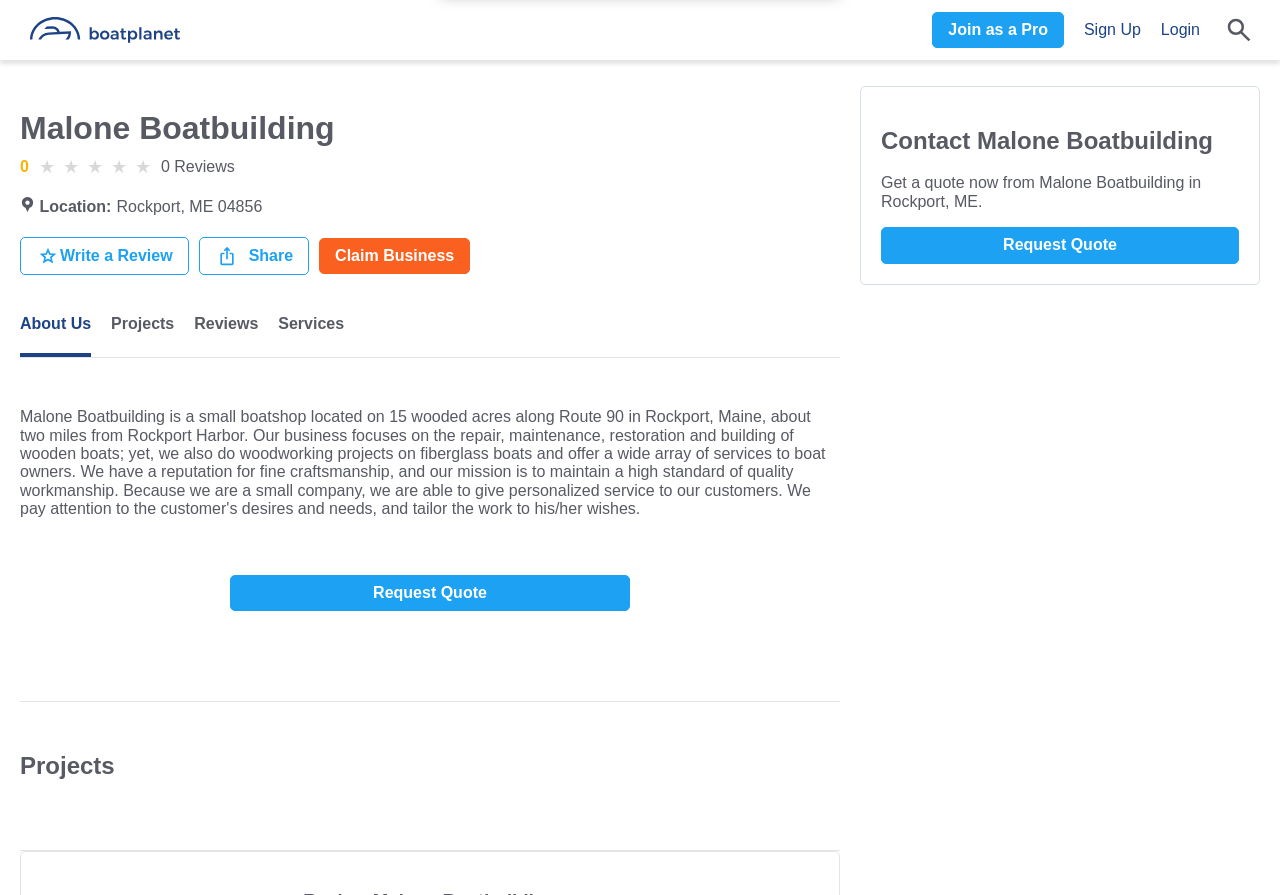Identify the bounding box for the UI element that is described as follows: "About Us".

[0.016, 0.329, 0.071, 0.399]